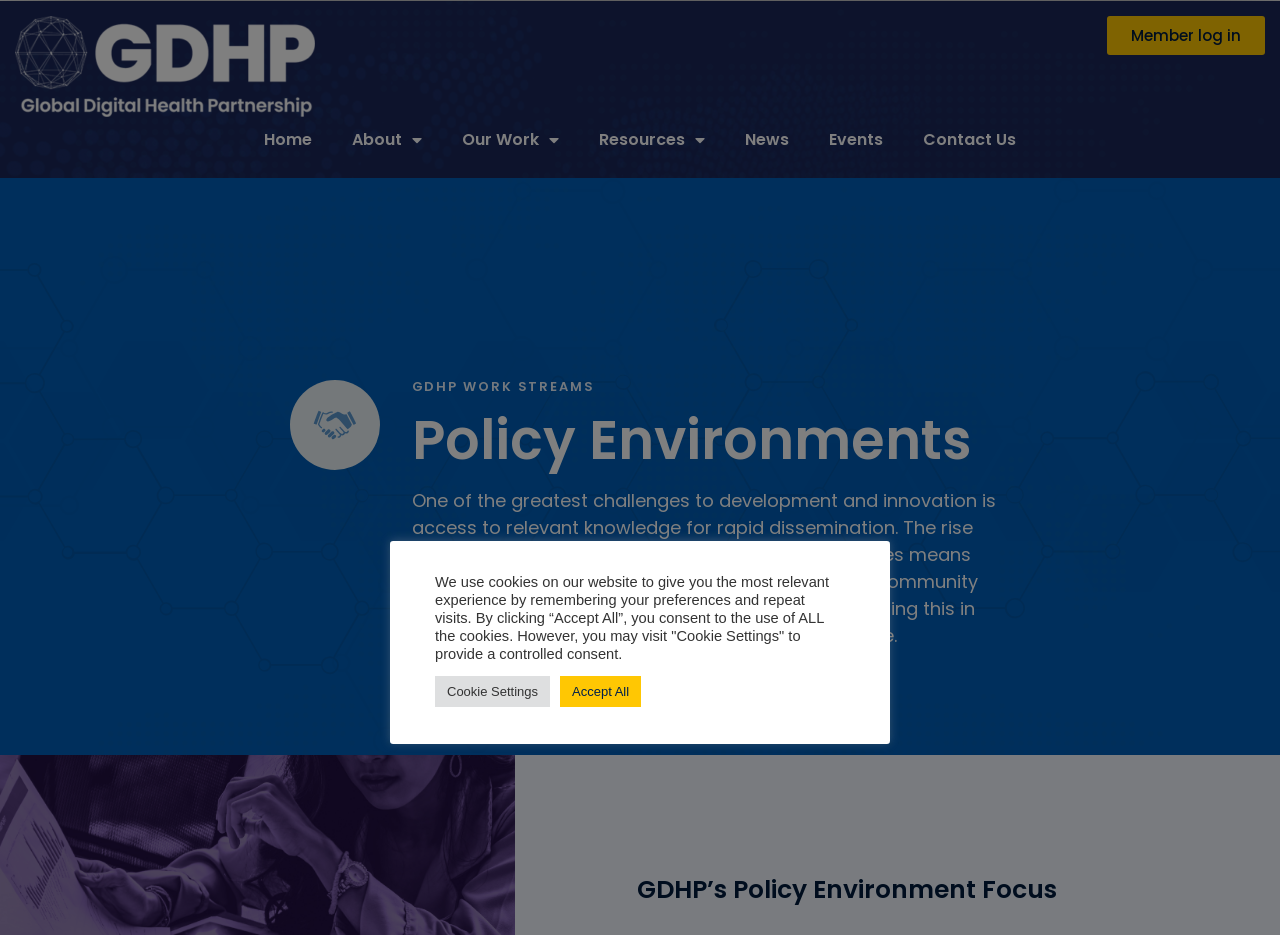Locate the bounding box coordinates of the element that needs to be clicked to carry out the instruction: "go to home page". The coordinates should be given as four float numbers ranging from 0 to 1, i.e., [left, top, right, bottom].

[0.191, 0.125, 0.259, 0.174]